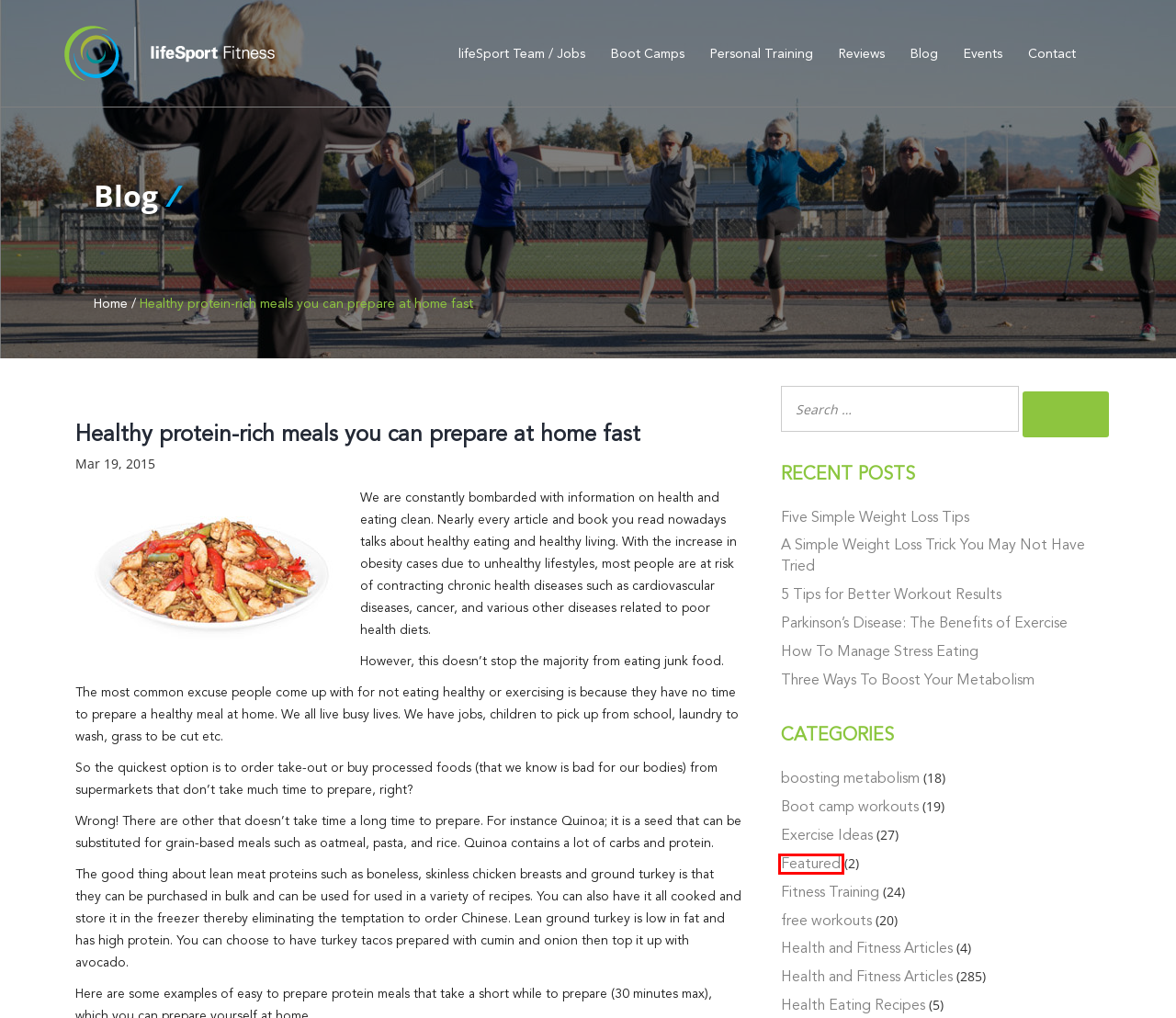A screenshot of a webpage is given, marked with a red bounding box around a UI element. Please select the most appropriate webpage description that fits the new page after clicking the highlighted element. Here are the candidates:
A. Your Team - Your Coach to Success - LifeSport Fitness
B. Featured Archives - LifeSport Fitness
C. Blog - LifeSport Fitness
D. How To Manage Stress Eating - LifeSport Fitness
E. Three Ways To Boost Your Metabolism - LifeSport Fitness
F. Health Eating Recipes Archives - LifeSport Fitness
G. Five Simple Weight Loss Tips - LifeSport Fitness
H. Personal Training Options - LifeSport Fitness

B